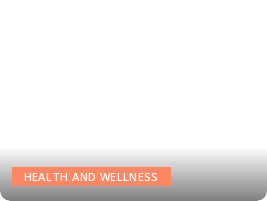What is the purpose of the orange button?
Please use the image to provide a one-word or short phrase answer.

To attract visitors' attention